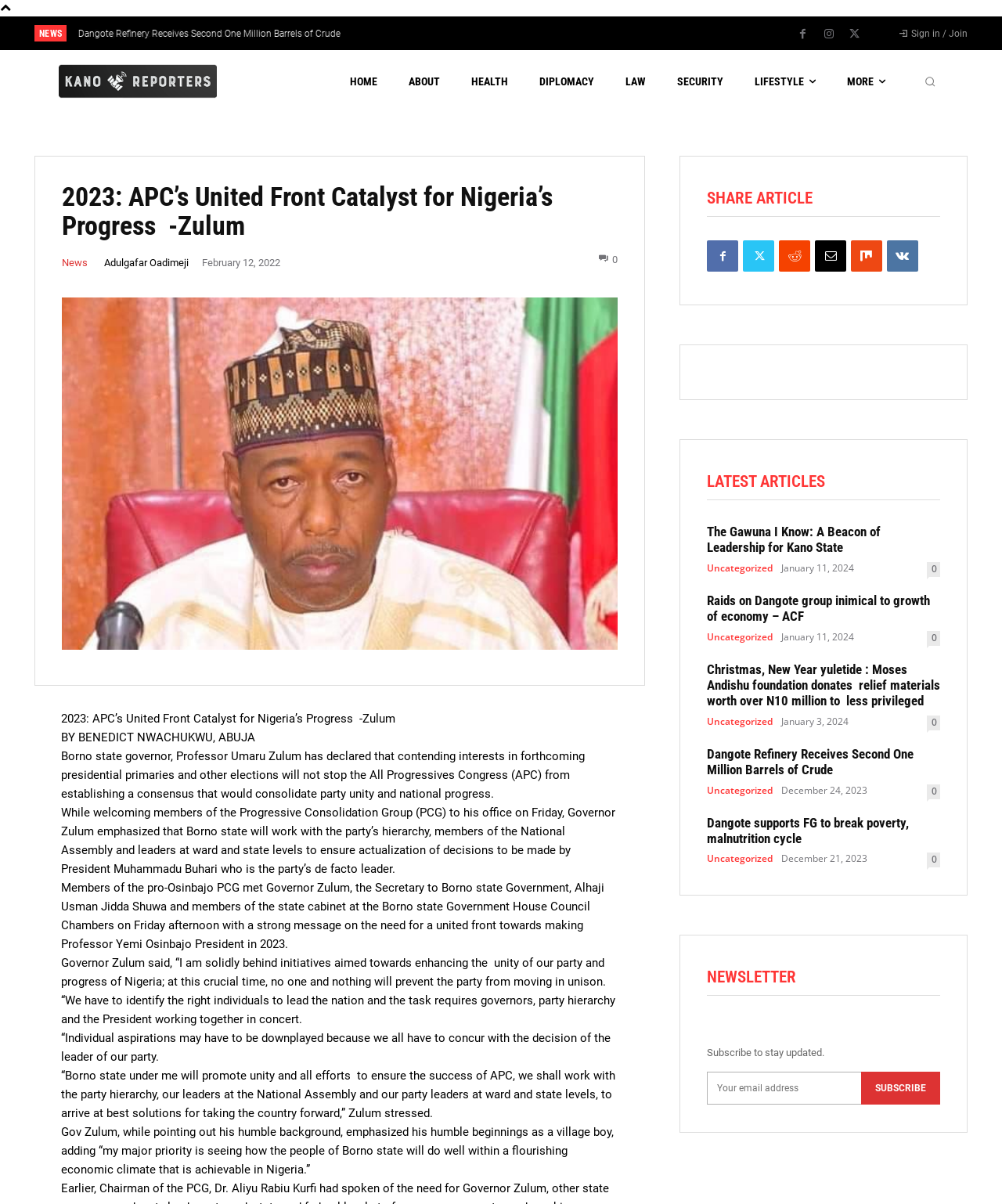Calculate the bounding box coordinates of the UI element given the description: "Adulgafar Oadimeji".

[0.104, 0.214, 0.188, 0.222]